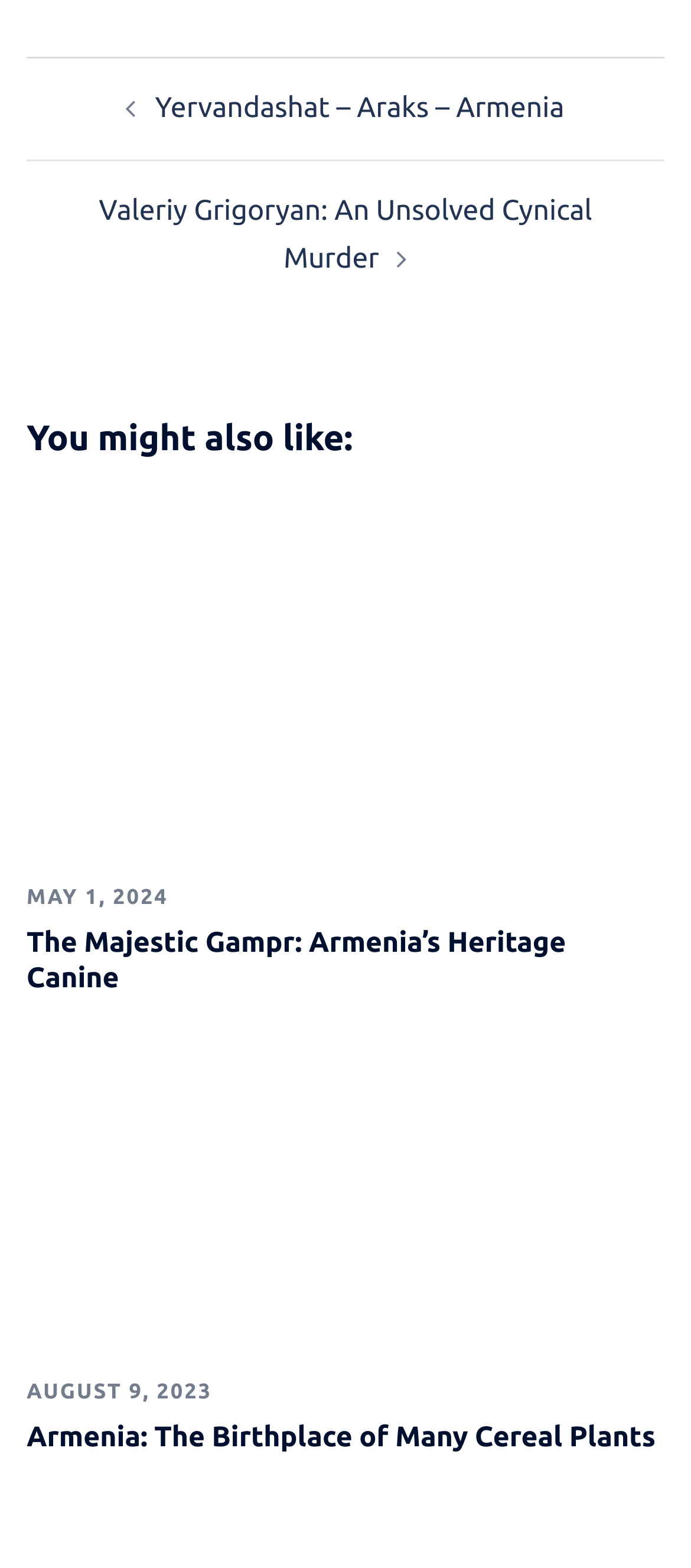What is the title of the first link?
Based on the image, give a concise answer in the form of a single word or short phrase.

Yervandashat – Araks – Armenia